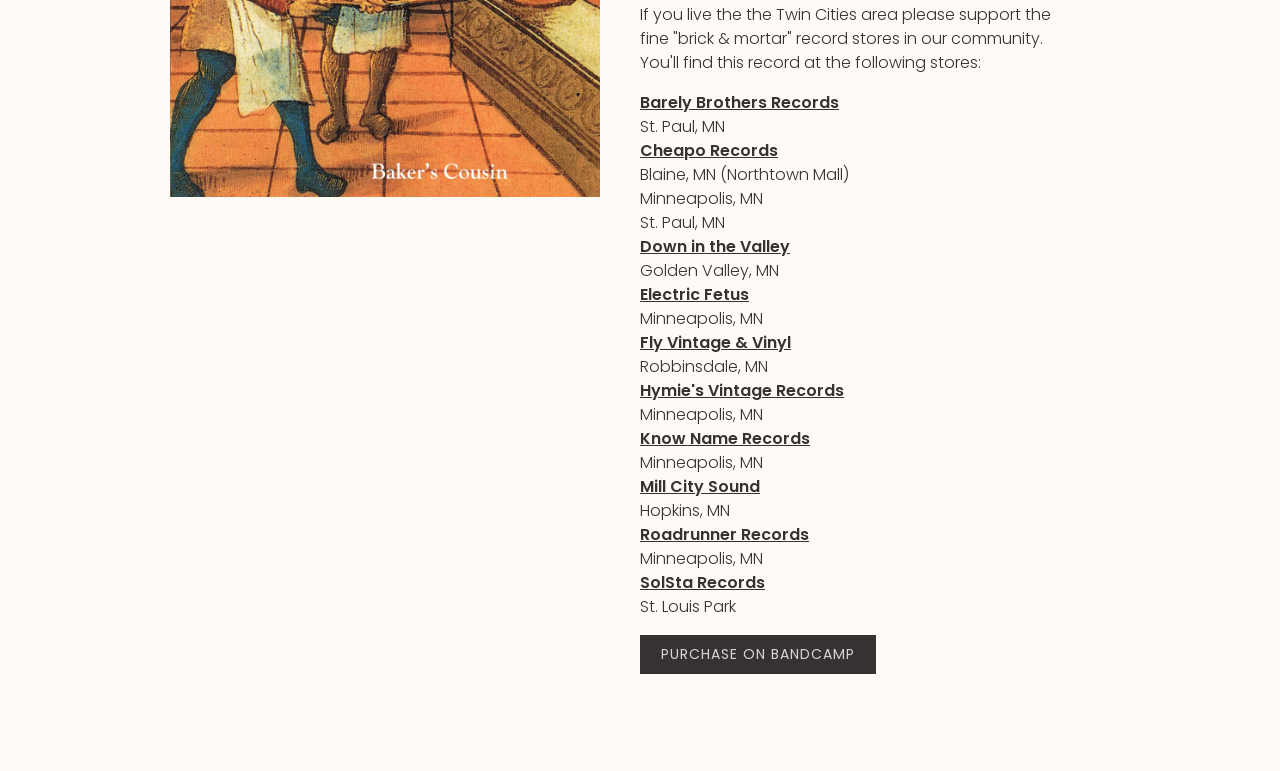Provide the bounding box coordinates, formatted as (top-left x, top-left y, bottom-right x, bottom-right y), with all values being floating point numbers between 0 and 1. Identify the bounding box of the UI element that matches the description: Barely Brothers Records

[0.5, 0.117, 0.655, 0.147]